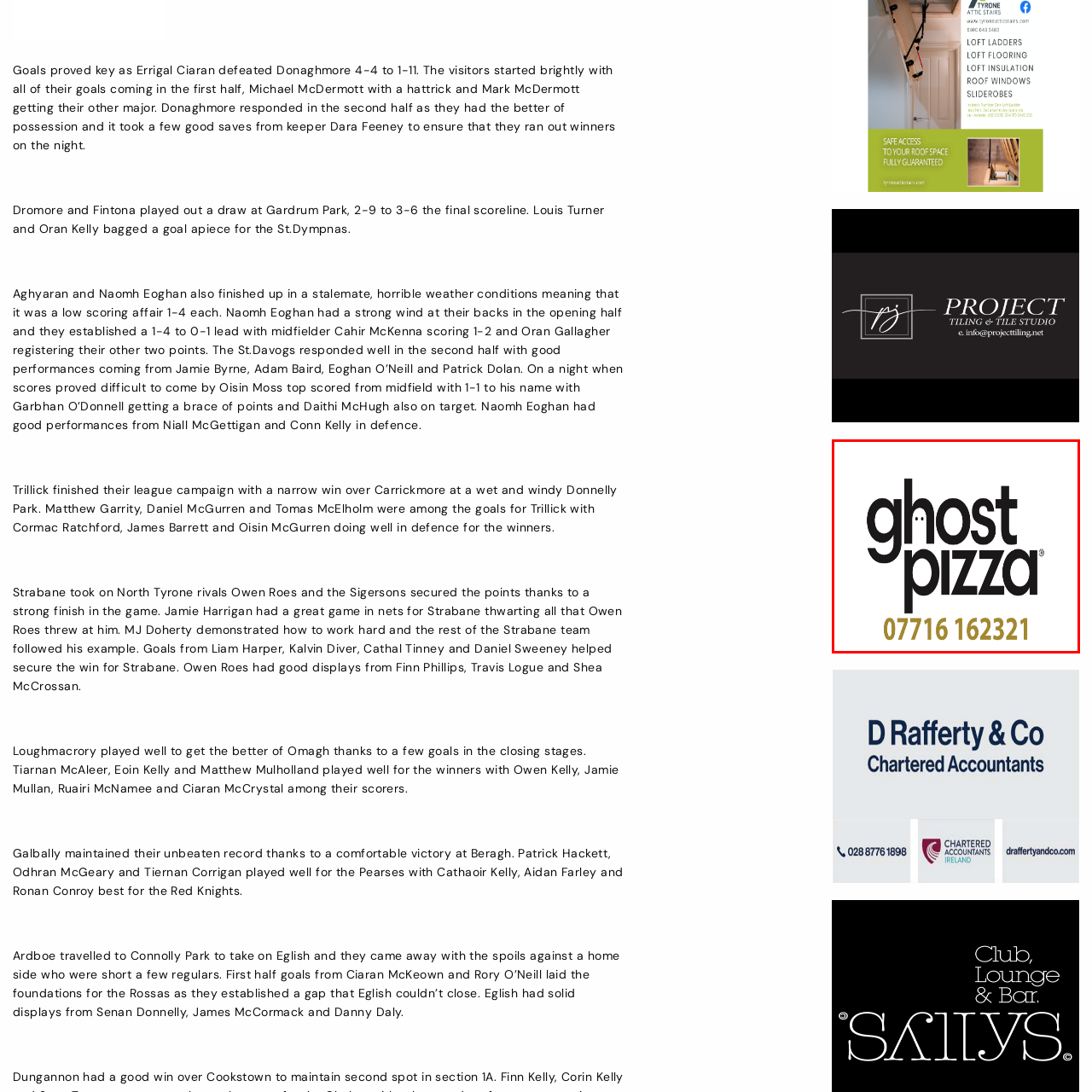Examine the picture highlighted with a red border, What is the style of the brand name lettering? Please respond with a single word or phrase.

Bold, stylized black